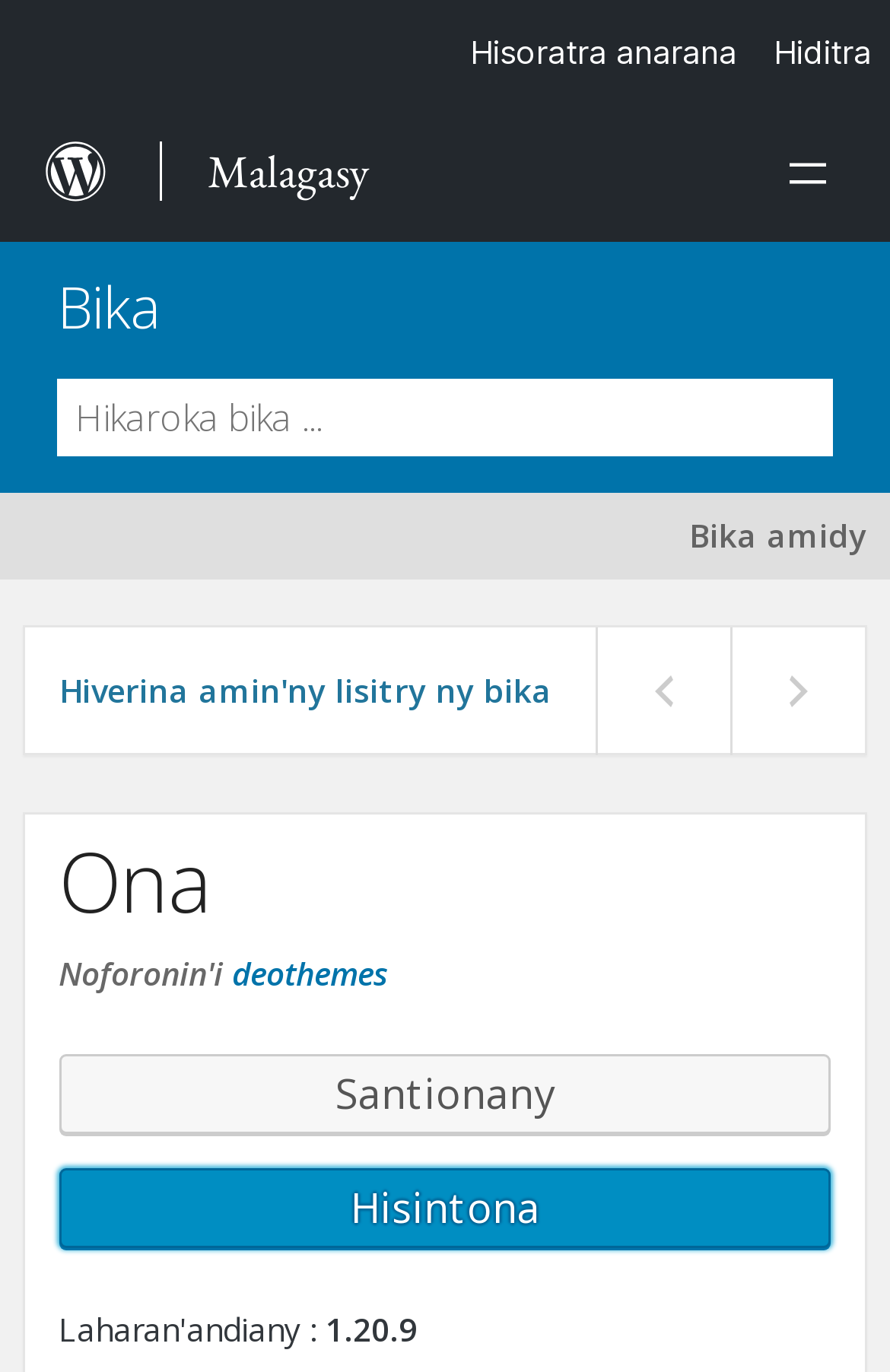Respond with a single word or phrase to the following question: What is the name of the theme?

Ona